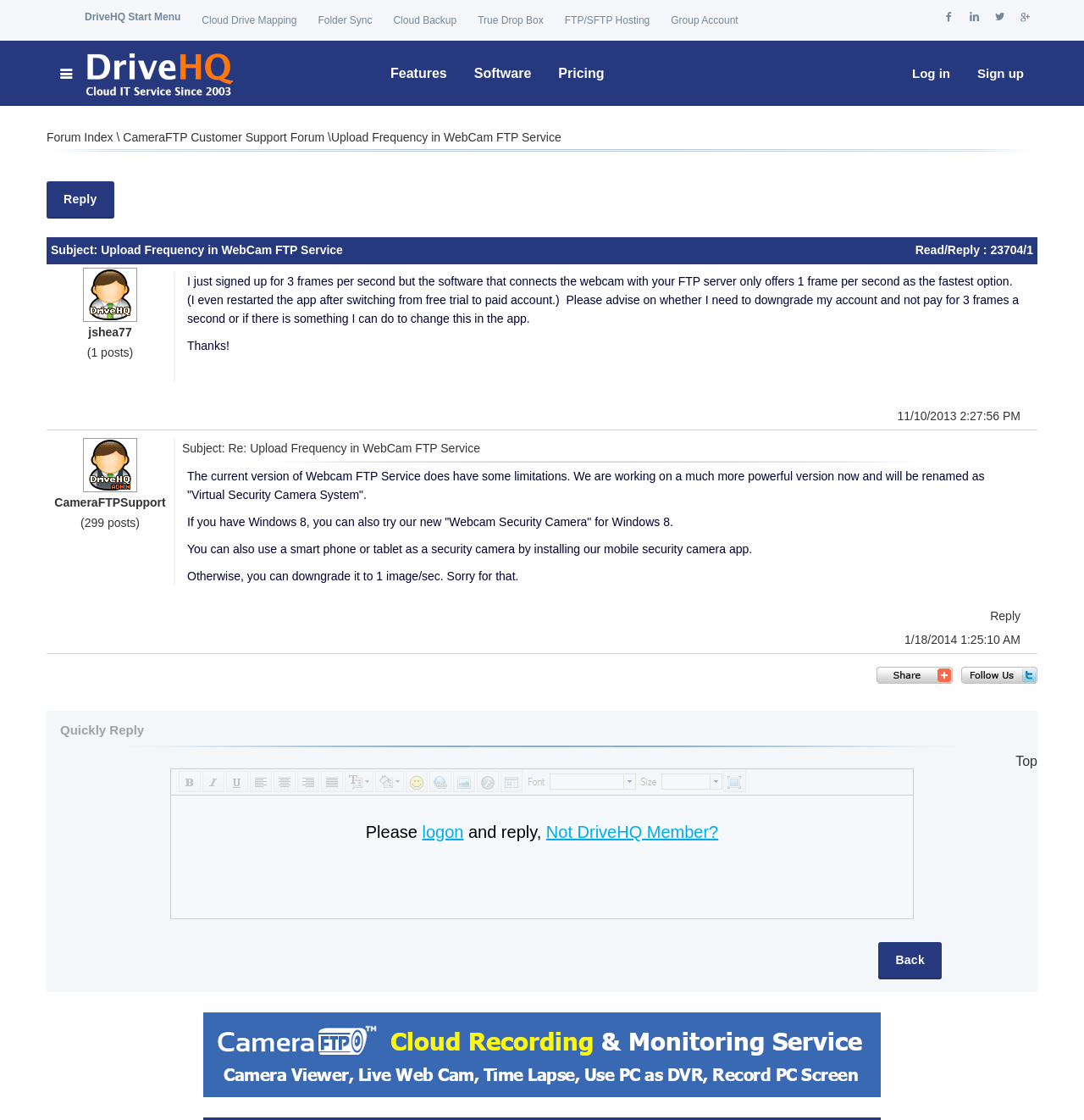Locate the bounding box coordinates of the element that should be clicked to fulfill the instruction: "Click on the 'Back' button".

[0.81, 0.841, 0.869, 0.874]